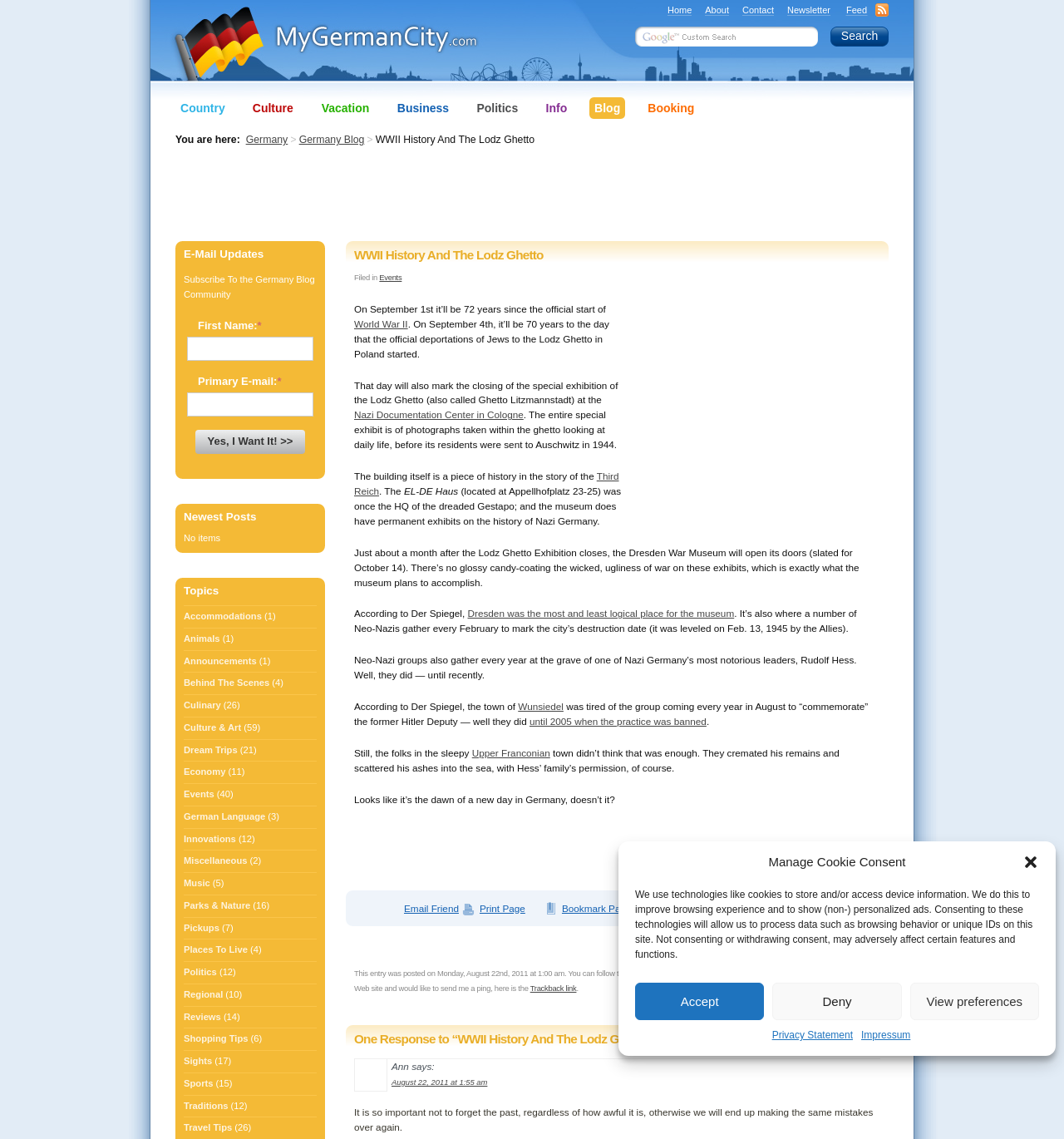Please locate the bounding box coordinates of the region I need to click to follow this instruction: "Click the 'Subscribe' link".

[0.704, 0.787, 0.782, 0.808]